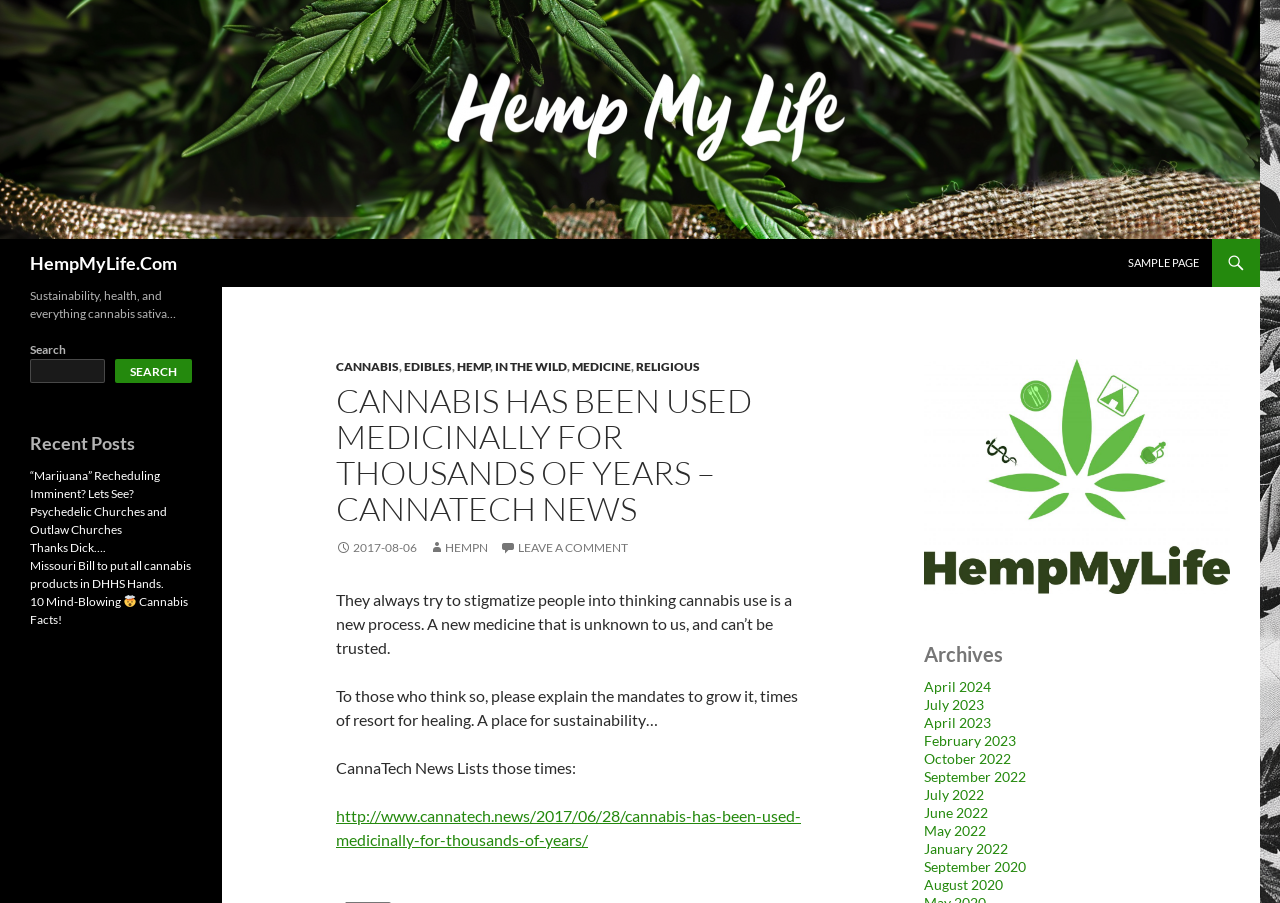Please identify the bounding box coordinates for the region that you need to click to follow this instruction: "Visit the SAMPLE PAGE".

[0.872, 0.265, 0.946, 0.318]